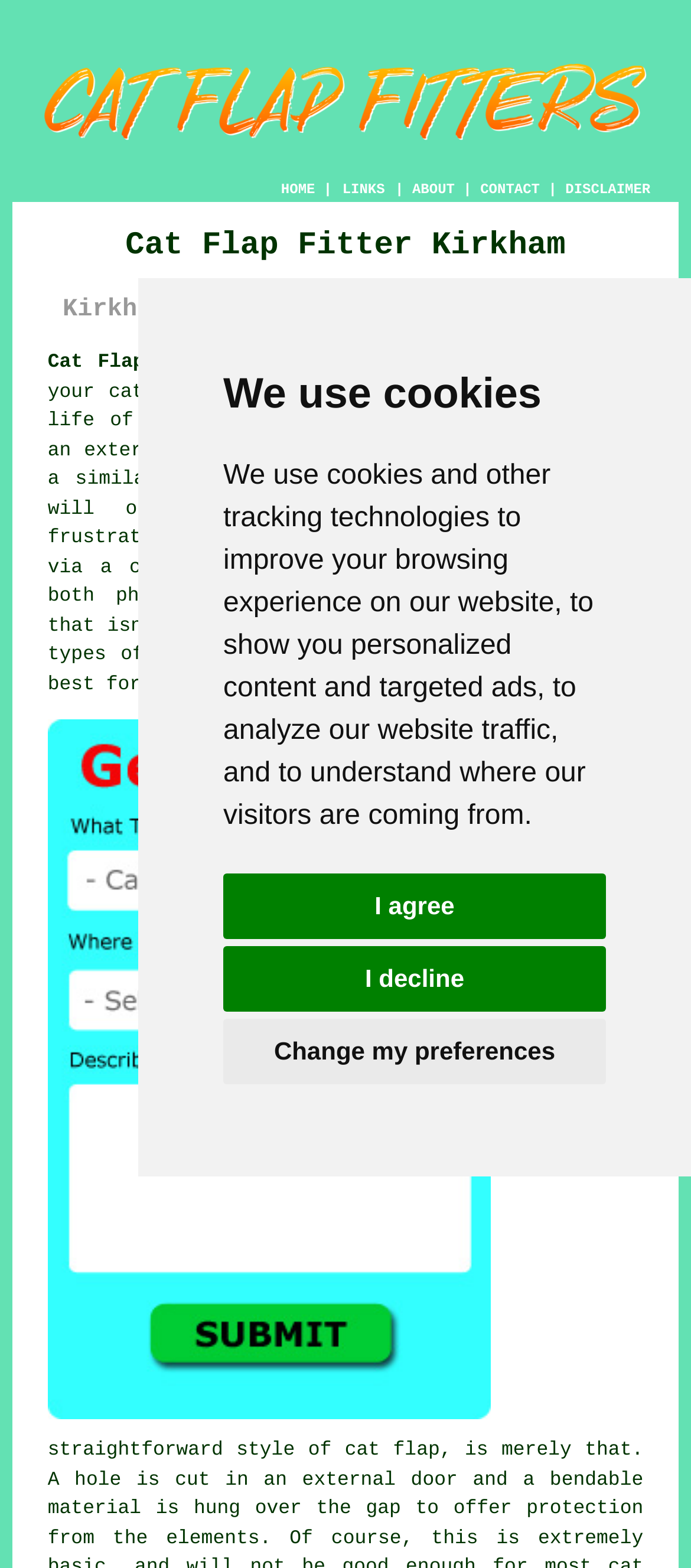Offer a detailed account of what is visible on the webpage.

This webpage is about a cat flap fitter service in Kirkham, Lancashire. At the top of the page, there is a dialog box with a message about using cookies and tracking technologies, accompanied by three buttons: "I agree", "I decline", and "Change my preferences". 

Below the dialog box, there is a large image of a cat flap fitter, taking up most of the width of the page. 

The navigation menu is located below the image, consisting of five links: "HOME", "LINKS", "ABOUT", "CONTACT", and "DISCLAIMER", separated by vertical lines. 

The main content of the page starts with two headings, "Cat Flap Fitter Kirkham" and "Kirkham Cat Flap Installation & Repair", followed by a link "Cat Flap Fitter Kirkham Lancashire (PR4):". 

The main text describes the benefits of installing a cat flap, allowing cats to have independence and reducing irritability. The text also mentions the option of fitting a cat flap to an external door or wall. There is a link to "a cat flap" within the text. 

Further down the page, there is a call-to-action link "Free Kirkham Cat Flap Fitting Quotes" accompanied by a small image. The text below describes the most straightforward style of cat flap, with a link to "cat flap" again.